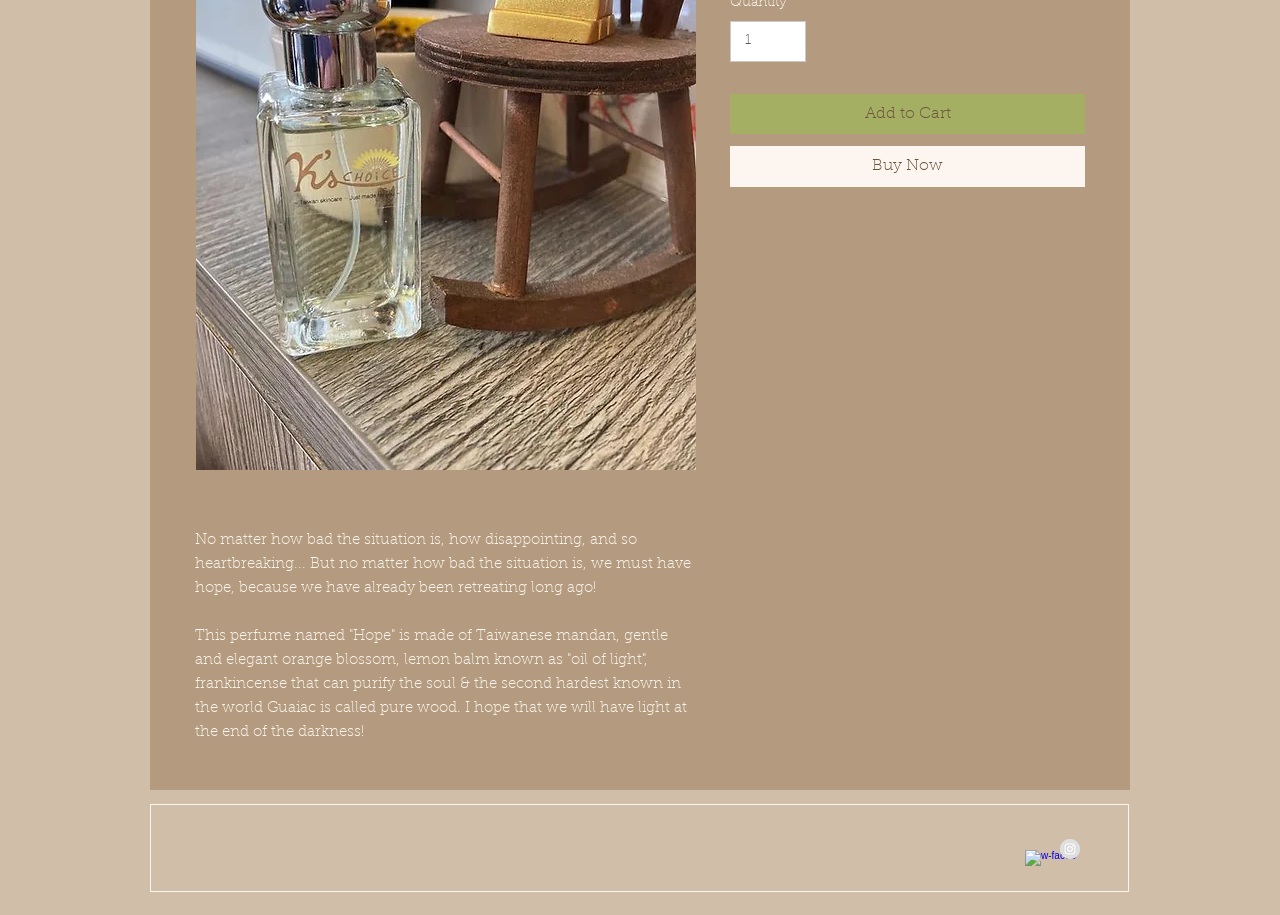Identify the bounding box for the UI element that is described as follows: "input value="1" aria-label="Quantity" value="1"".

[0.57, 0.023, 0.63, 0.068]